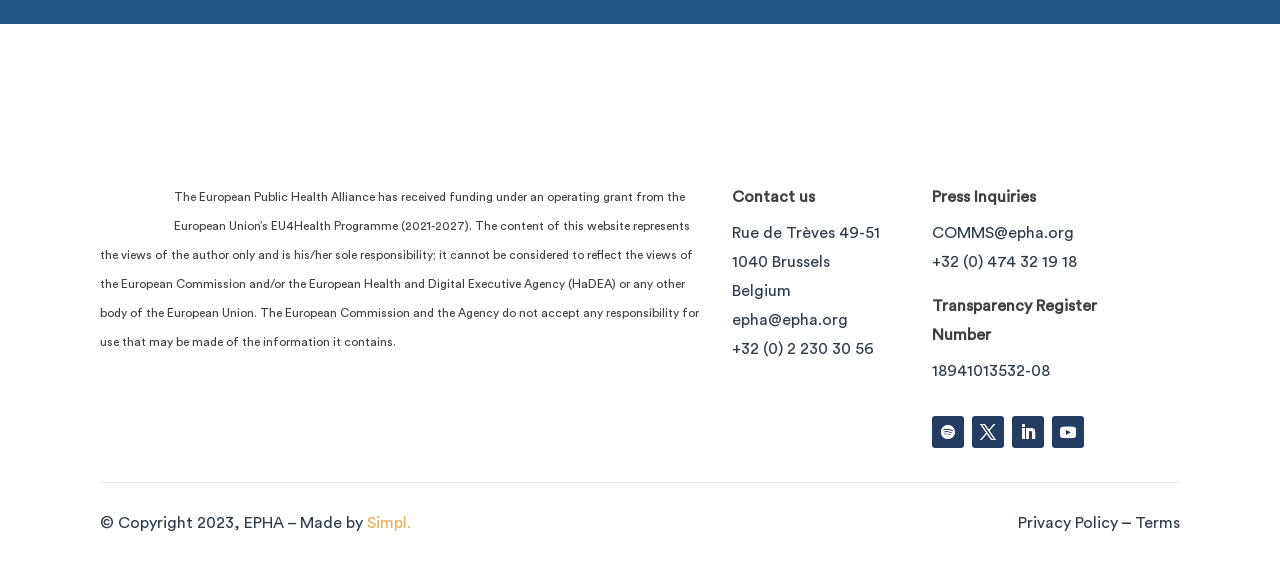Please provide a brief answer to the following inquiry using a single word or phrase:
What is the location of EPHA's office?

Rue de Trèves 49-51, 1040 Brussels, Belgium